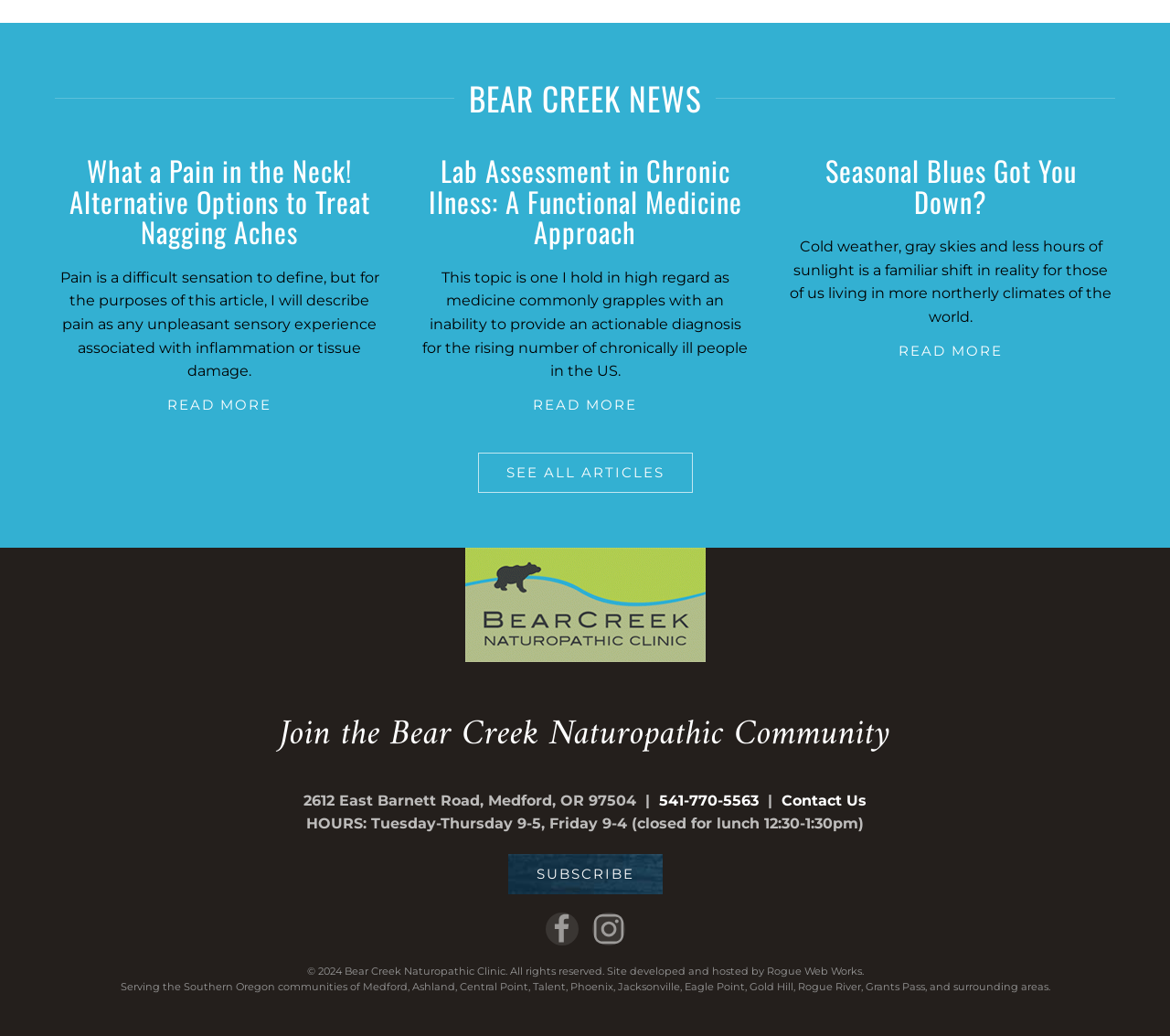Locate the bounding box coordinates of the element you need to click to accomplish the task described by this instruction: "Visit the Bear Creek Naturopathic Clinic website".

[0.397, 0.574, 0.603, 0.591]